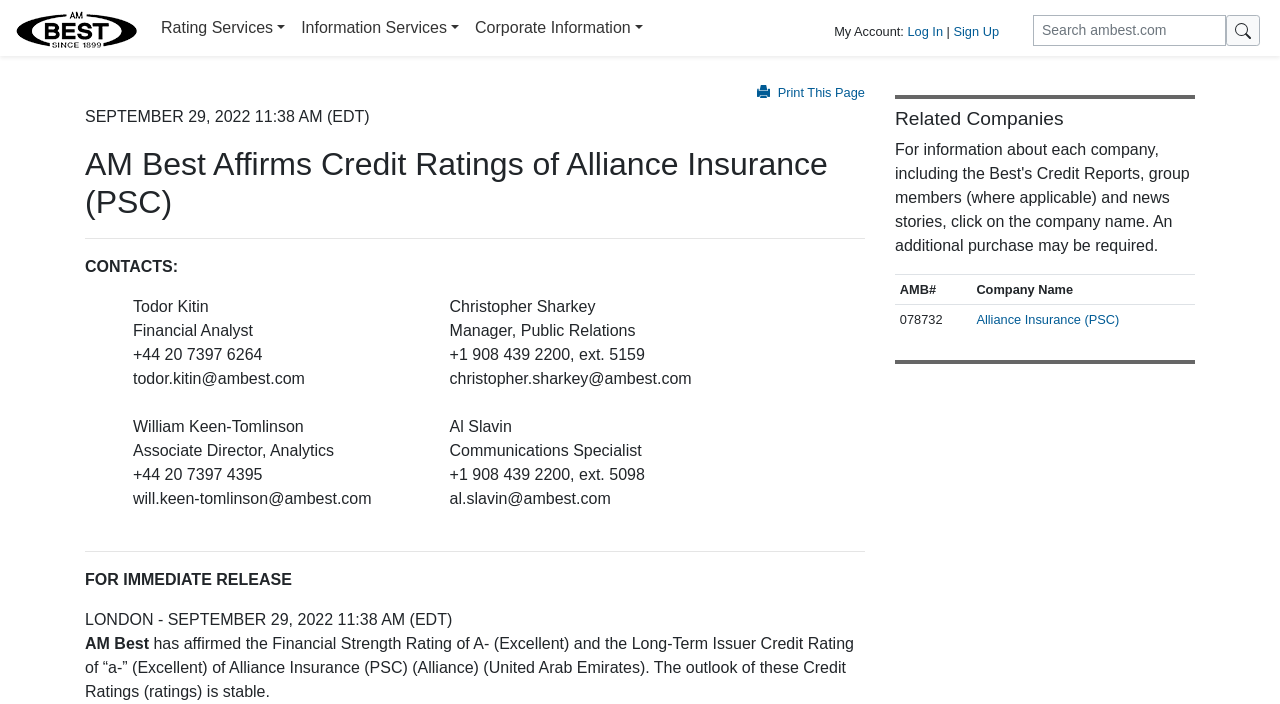Write an elaborate caption that captures the essence of the webpage.

This webpage is about AM Best's affirmation of Alliance Insurance (PSC)'s credit ratings. At the top left corner, there is an AM Best logo, and next to it, there are three links: "Rating Services", "Information Services", and "Corporate Information". On the top right corner, there is a login section with "My Account" text, followed by "Log In" and "Sign Up" links, separated by a vertical line. Below the login section, there is a search bar with a search button and a magnifying glass icon.

Below the top section, there is a main content area. On the top left of this area, there is a print button with a printer icon. Next to it, there is a date and time stamp "SEPTEMBER 29, 2022 11:38 AM (EDT)". The main title "AM Best Affirms Credit Ratings of Alliance Insurance (PSC)" is displayed prominently.

Below the title, there is a horizontal separator line, followed by a "CONTACTS" section with four contacts listed, each with their name, title, phone number, and email address. The contacts are listed in two columns.

After the contacts section, there is another horizontal separator line, followed by a "FOR IMMEDIATE RELEASE" section. This section contains a press release with a title, a date and time stamp, and a brief article about AM Best's affirmation of Alliance Insurance (PSC)'s credit ratings.

On the right side of the page, there is a "Related Companies" section with a table listing one company, Alliance Insurance (PSC), with its AMB# and company name.